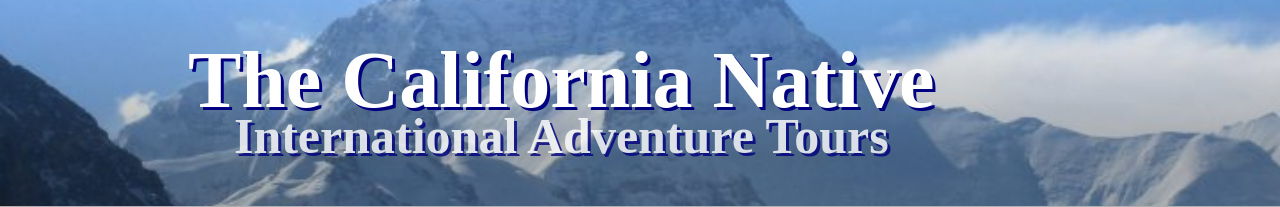Describe all the elements in the image with great detail.

The image features the header of "The California Native," a travel and tour company specializing in international adventure tours. Positioned prominently at the top, the logo showcases a stunning mountainous background, conveying a sense of exploration and adventure. The text is elegantly displayed in a bold, blue font, emphasizing the company's name and slogan. This visual captures the essence of outdoor adventure, inviting viewers to embark on a journey around the world with "The California Native."